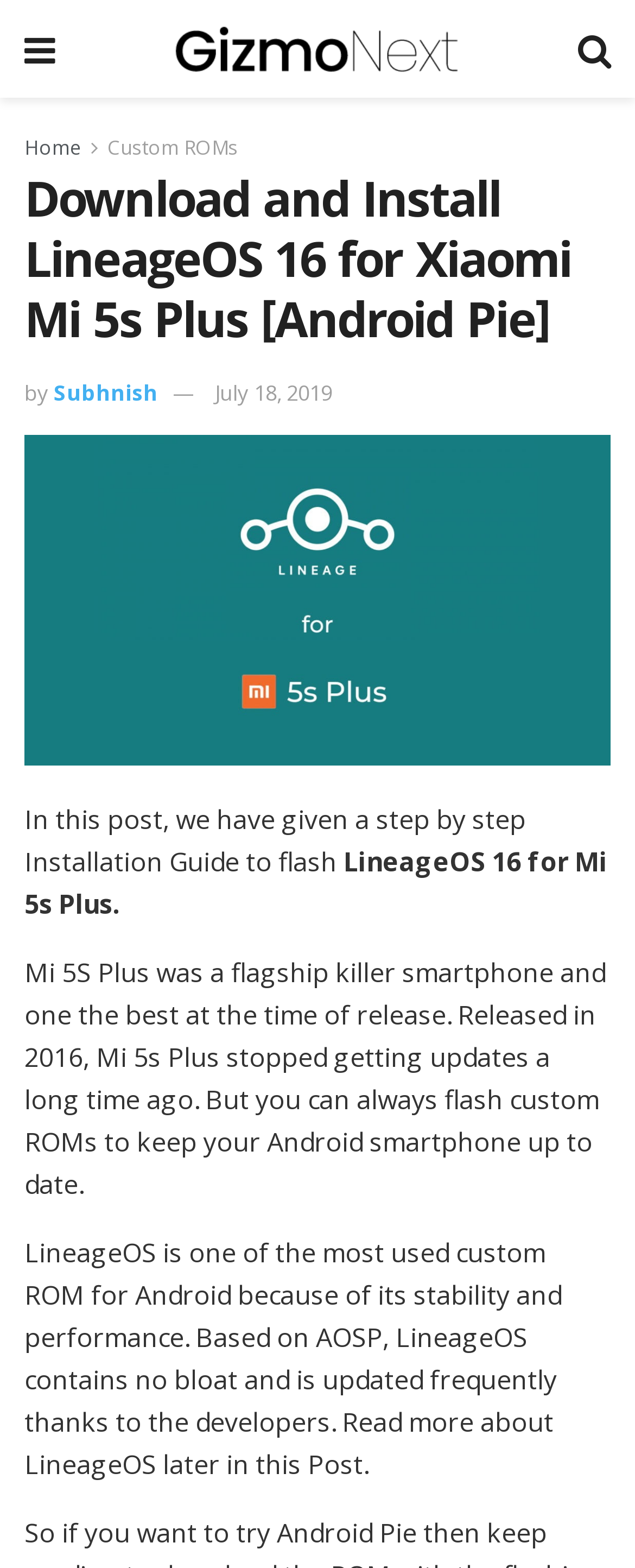Extract the bounding box for the UI element that matches this description: "July 18, 2019".

[0.338, 0.241, 0.523, 0.259]